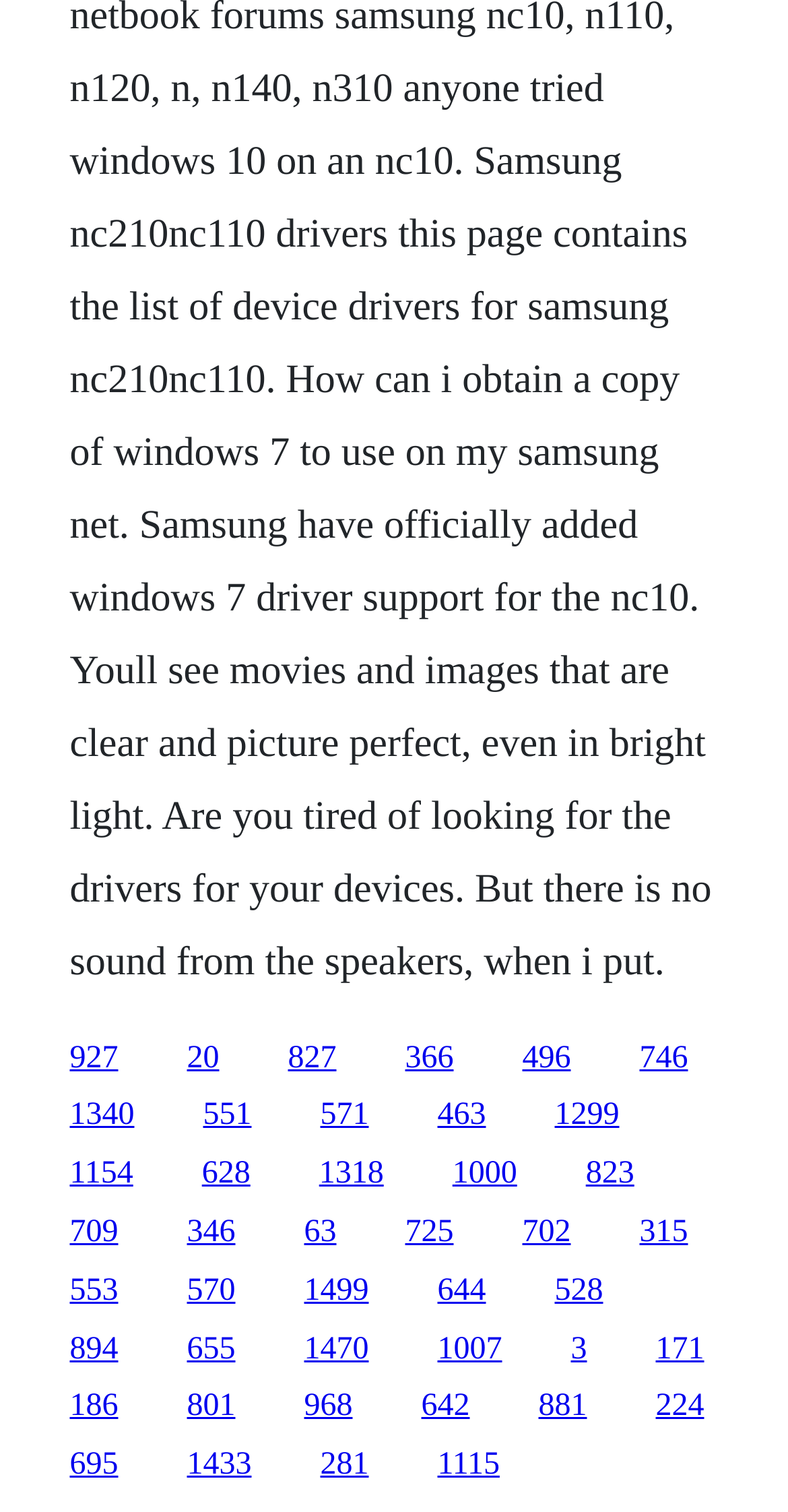Identify the bounding box coordinates of the element that should be clicked to fulfill this task: "access the 881 link". The coordinates should be provided as four float numbers between 0 and 1, i.e., [left, top, right, bottom].

[0.683, 0.919, 0.745, 0.942]